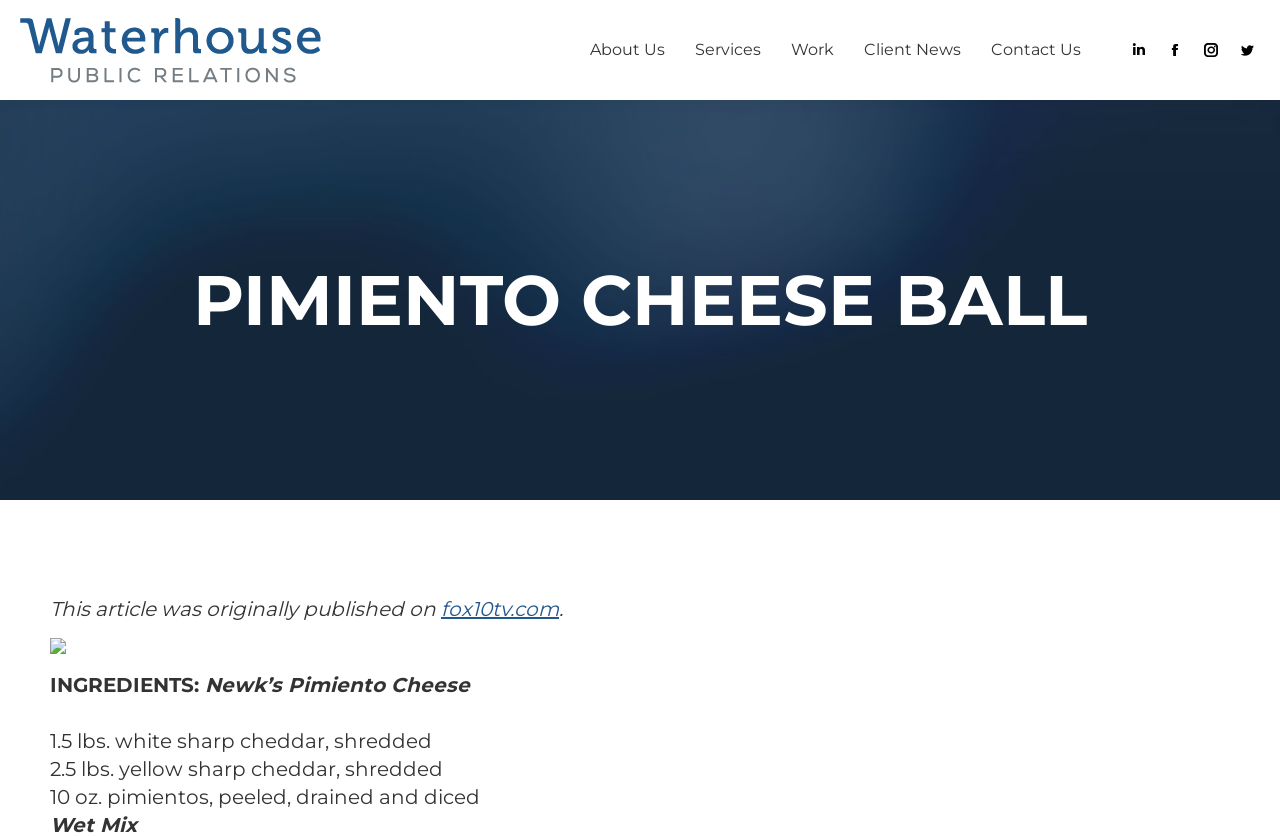Identify the bounding box coordinates for the region of the element that should be clicked to carry out the instruction: "Go to About Us page". The bounding box coordinates should be four float numbers between 0 and 1, i.e., [left, top, right, bottom].

[0.449, 0.0, 0.531, 0.12]